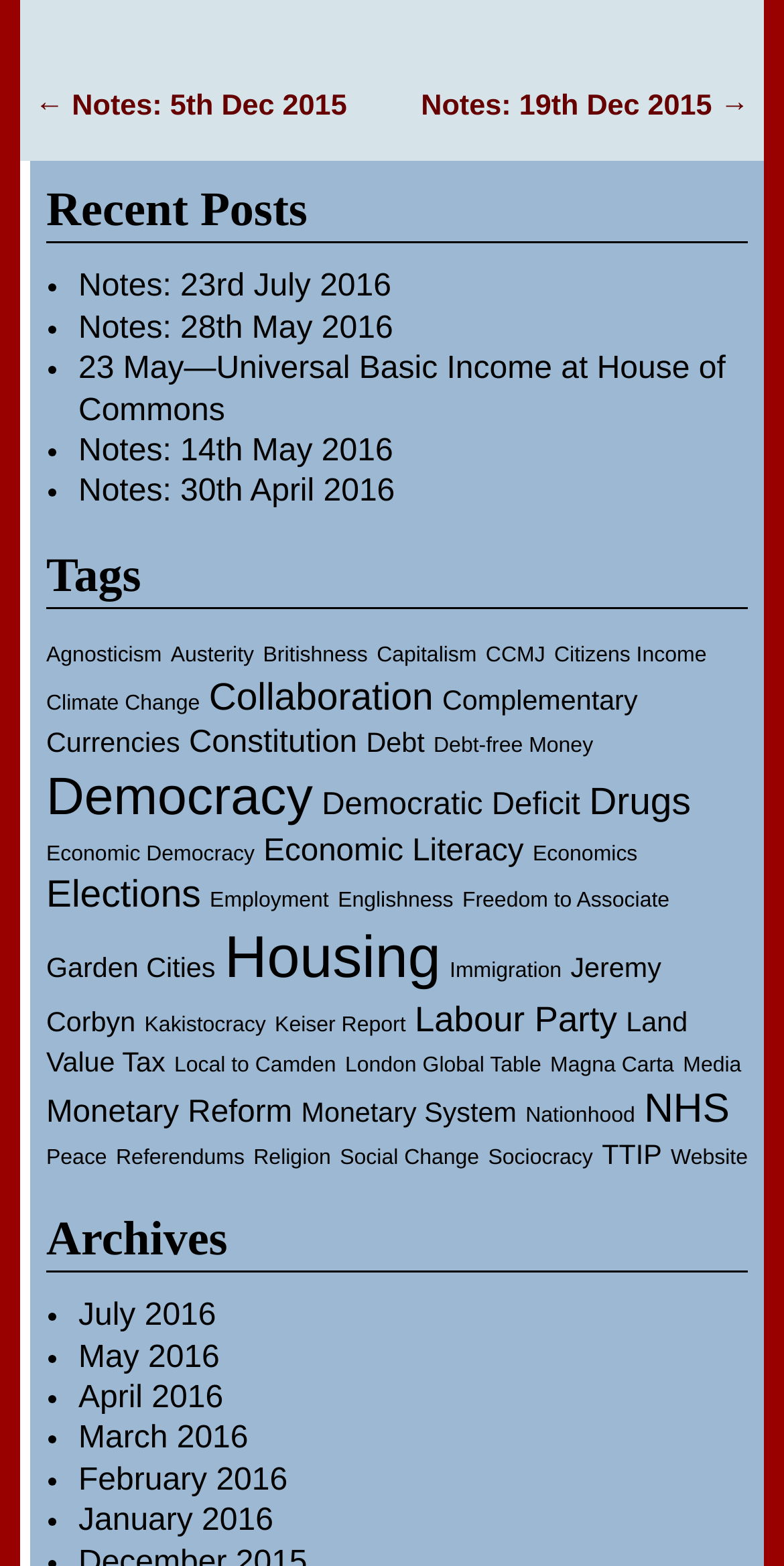How many archives are listed?
Look at the image and provide a detailed response to the question.

The 'Archives' section lists 7 archives, each with a bullet point and a link to the archive. The archives are listed in a vertical order, with the most recent archive at the top.